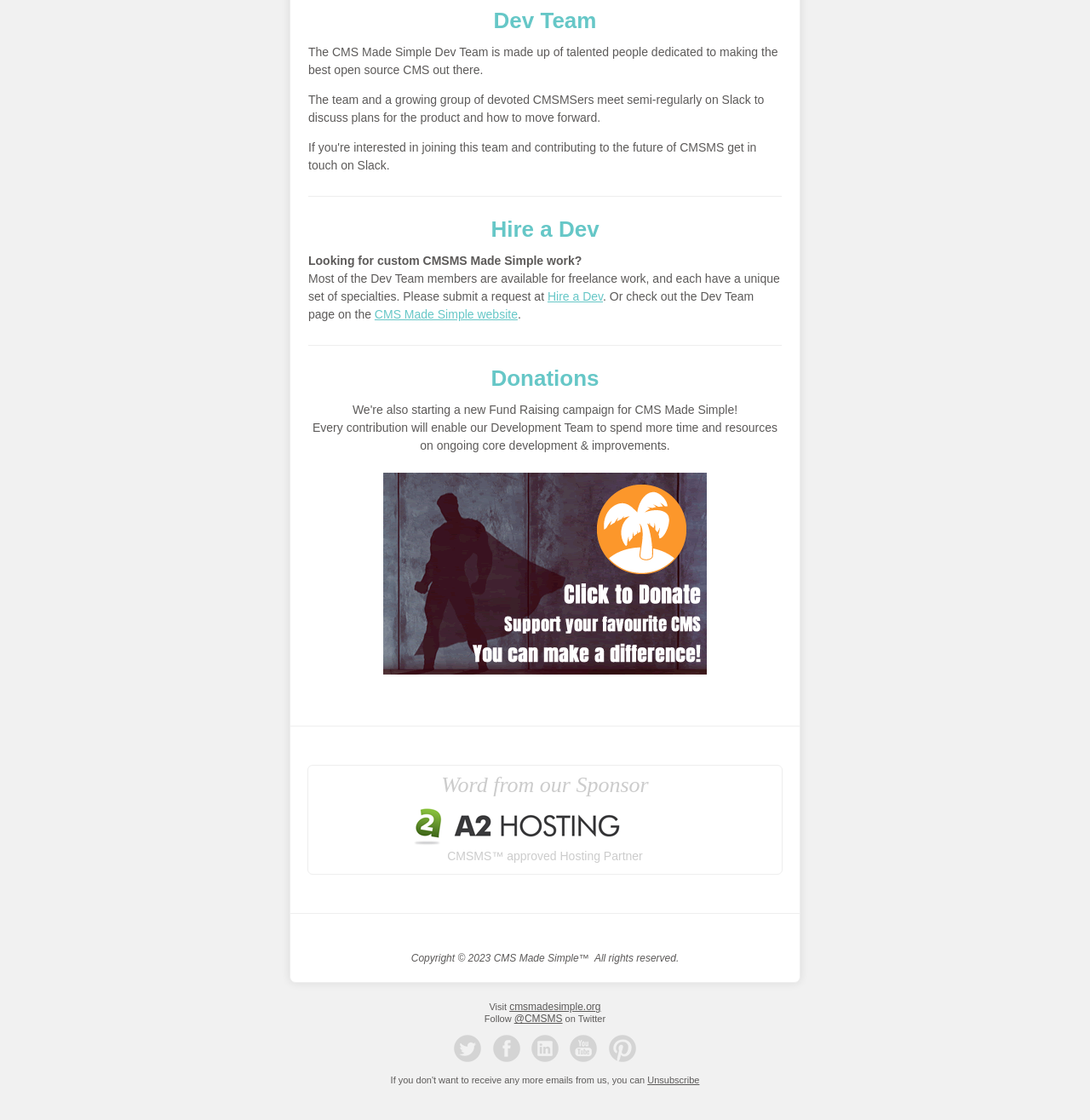Respond to the question below with a single word or phrase: What is the purpose of the Dev Team?

Making the best open source CMS